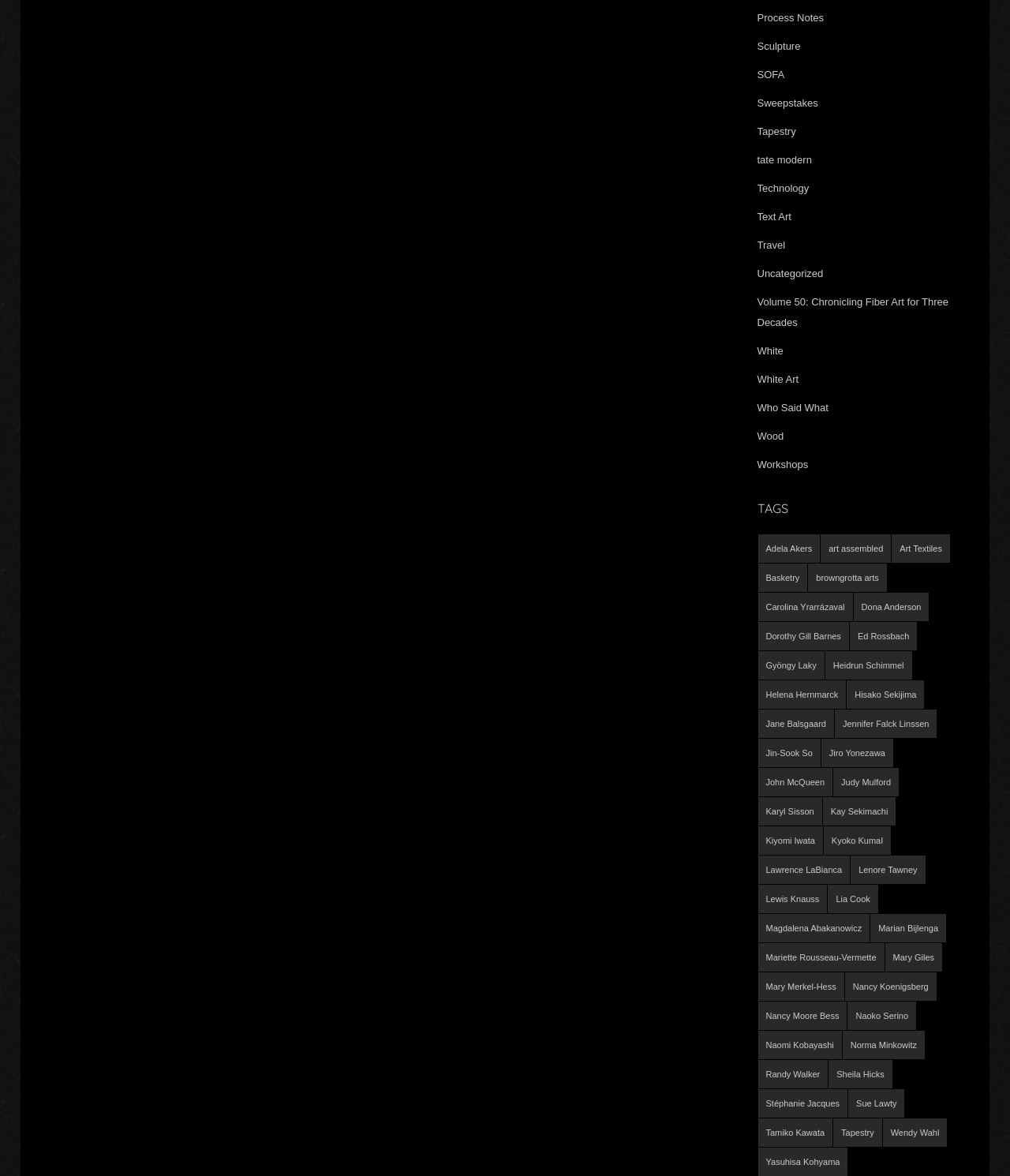How many artists are listed on this webpage?
Please provide a detailed answer to the question.

I counted the number of links under the 'TAGS' heading, and each link appears to be an artist's name, so there are 60 artists listed.